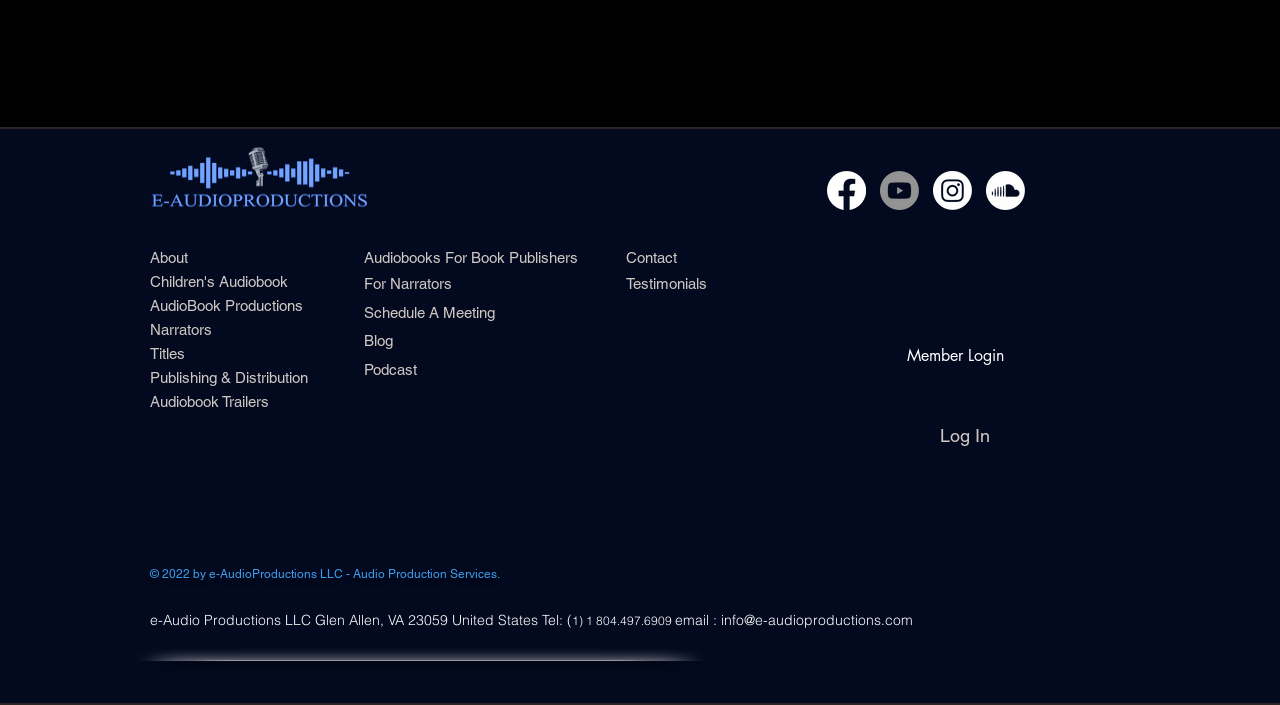Please identify the bounding box coordinates of the element that needs to be clicked to execute the following command: "Click the About link". Provide the bounding box using four float numbers between 0 and 1, formatted as [left, top, right, bottom].

[0.117, 0.353, 0.147, 0.377]